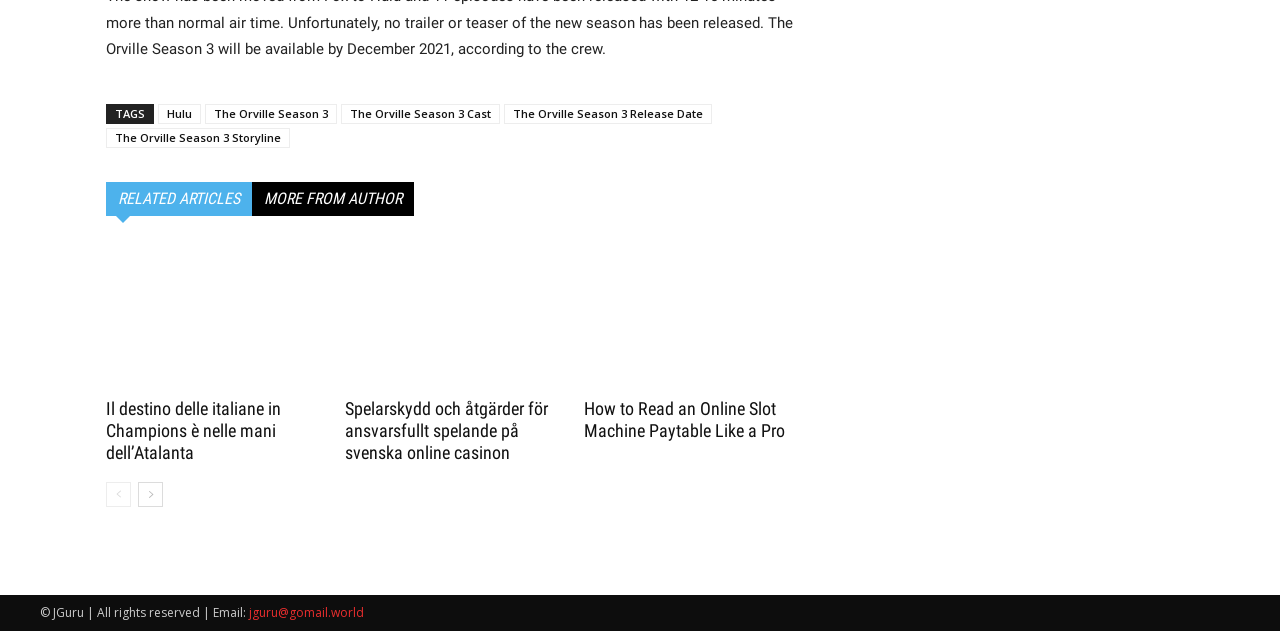Determine the bounding box coordinates of the clickable region to execute the instruction: "Read the article 'Il destino delle italiane in Champions è nelle mani dell’Atalanta'". The coordinates should be four float numbers between 0 and 1, denoted as [left, top, right, bottom].

[0.083, 0.383, 0.253, 0.621]